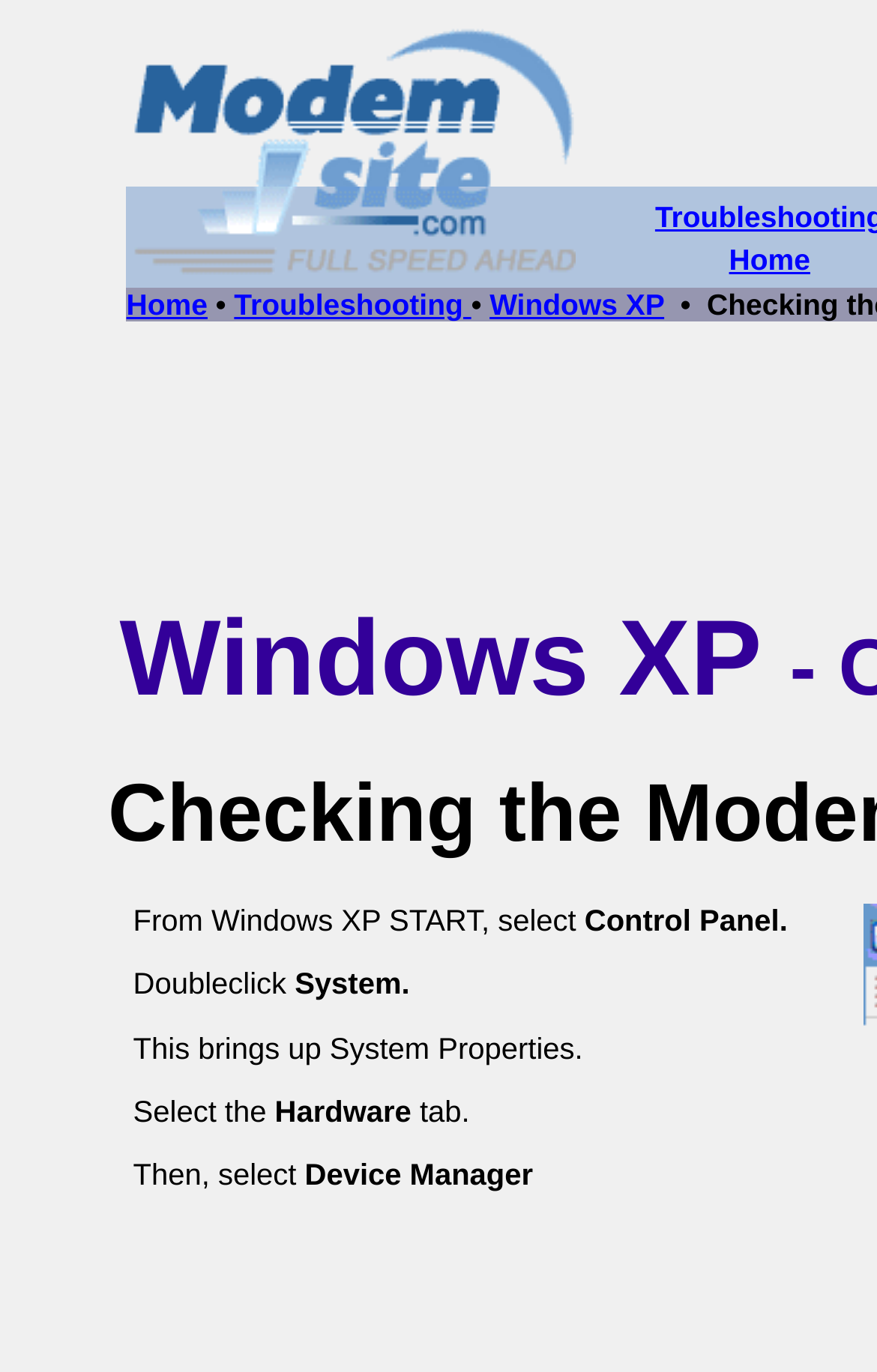What is the purpose of this webpage?
Please describe in detail the information shown in the image to answer the question.

Based on the content and structure of the webpage, I inferred that the purpose of this webpage is to provide guidance on troubleshooting modem-related issues in Windows XP, as evident from the presence of links related to modem troubleshooting and the website's name 'Modemsite.com'.